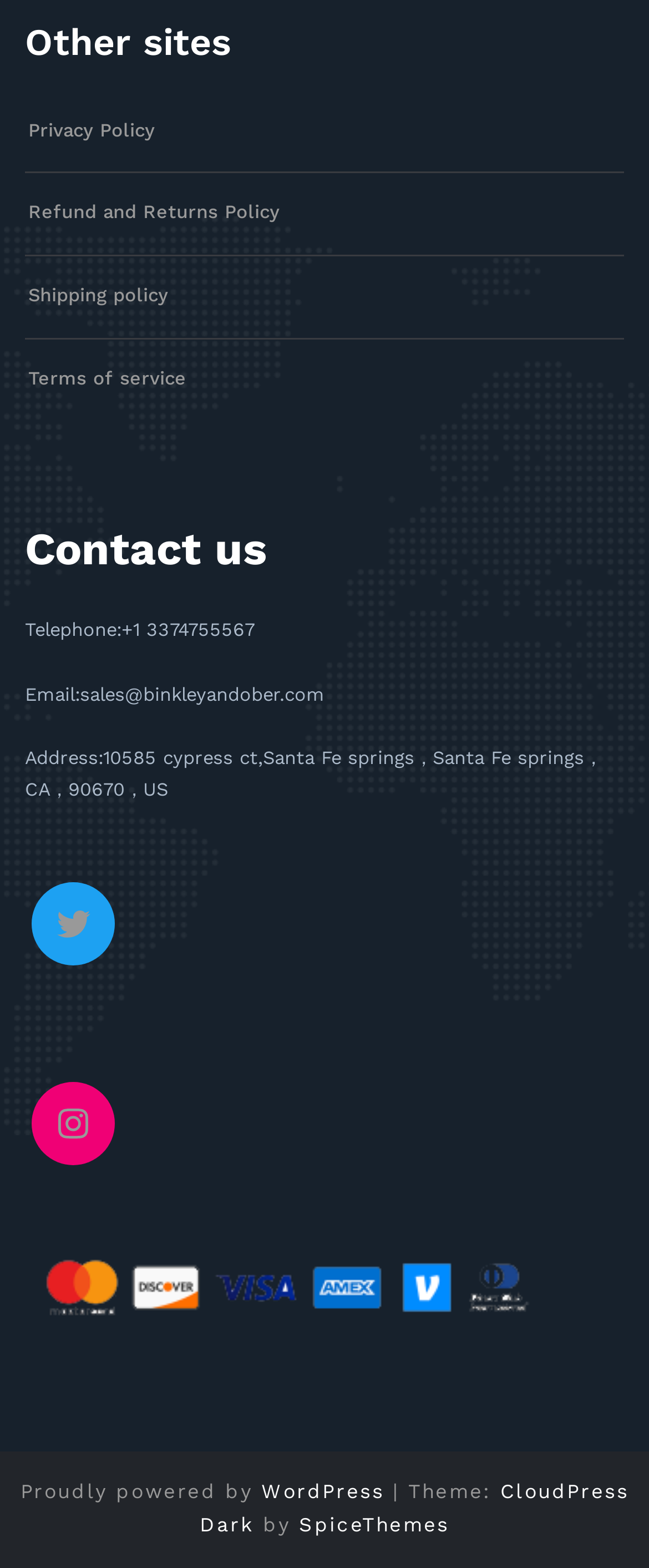Please provide the bounding box coordinates for the UI element as described: "Terms of service". The coordinates must be four floats between 0 and 1, represented as [left, top, right, bottom].

[0.044, 0.234, 0.287, 0.248]